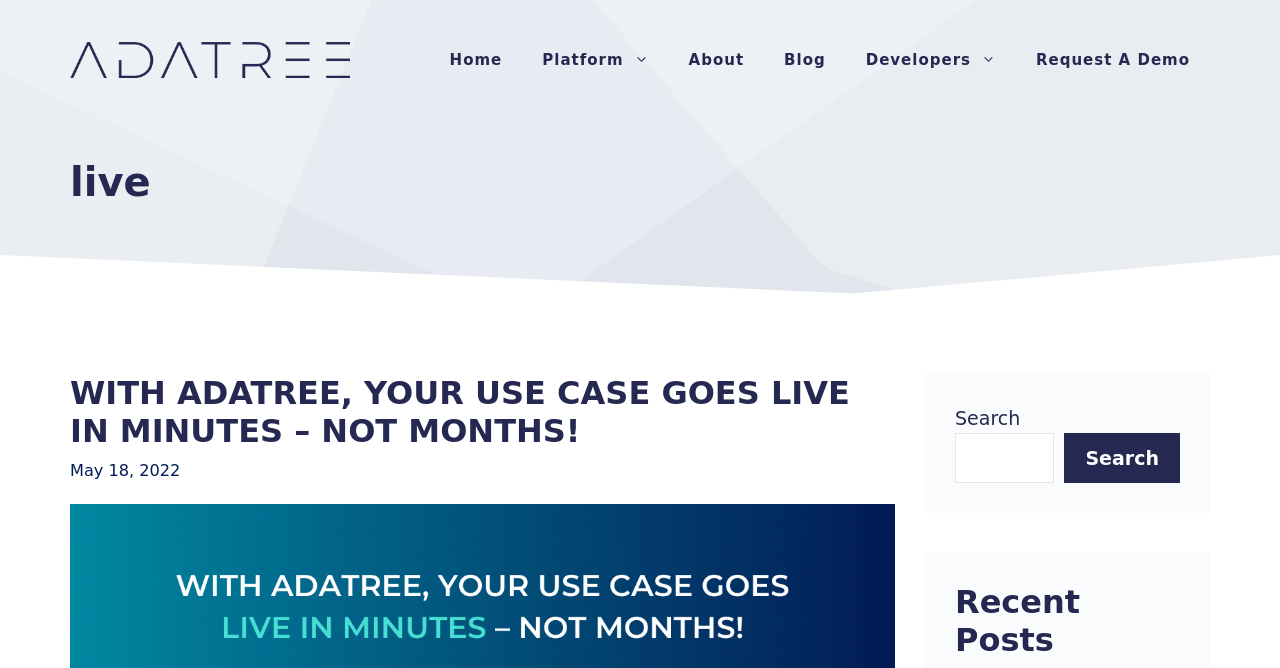Specify the bounding box coordinates (top-left x, top-left y, bottom-right x, bottom-right y) of the UI element in the screenshot that matches this description: Blog

[0.597, 0.045, 0.661, 0.135]